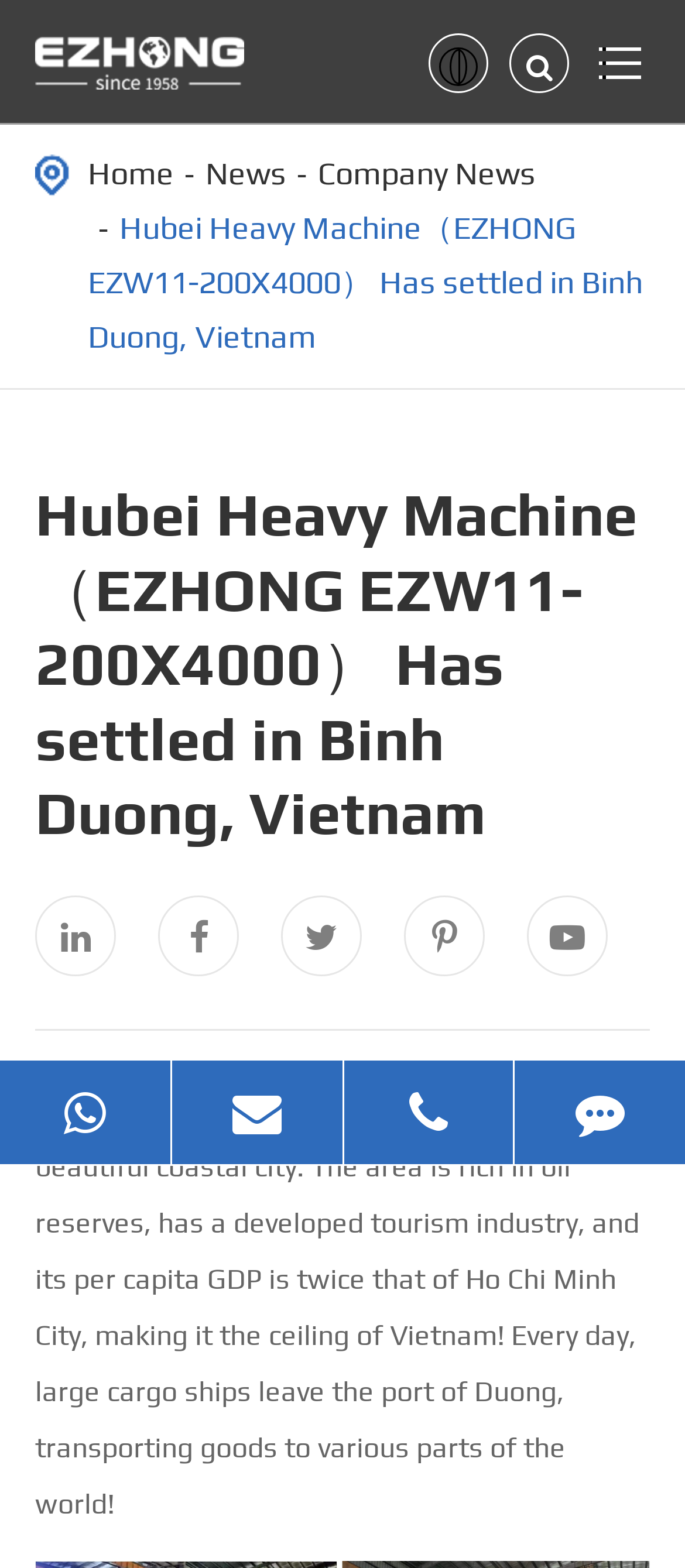Show the bounding box coordinates of the region that should be clicked to follow the instruction: "Read the company news."

[0.464, 0.099, 0.782, 0.122]